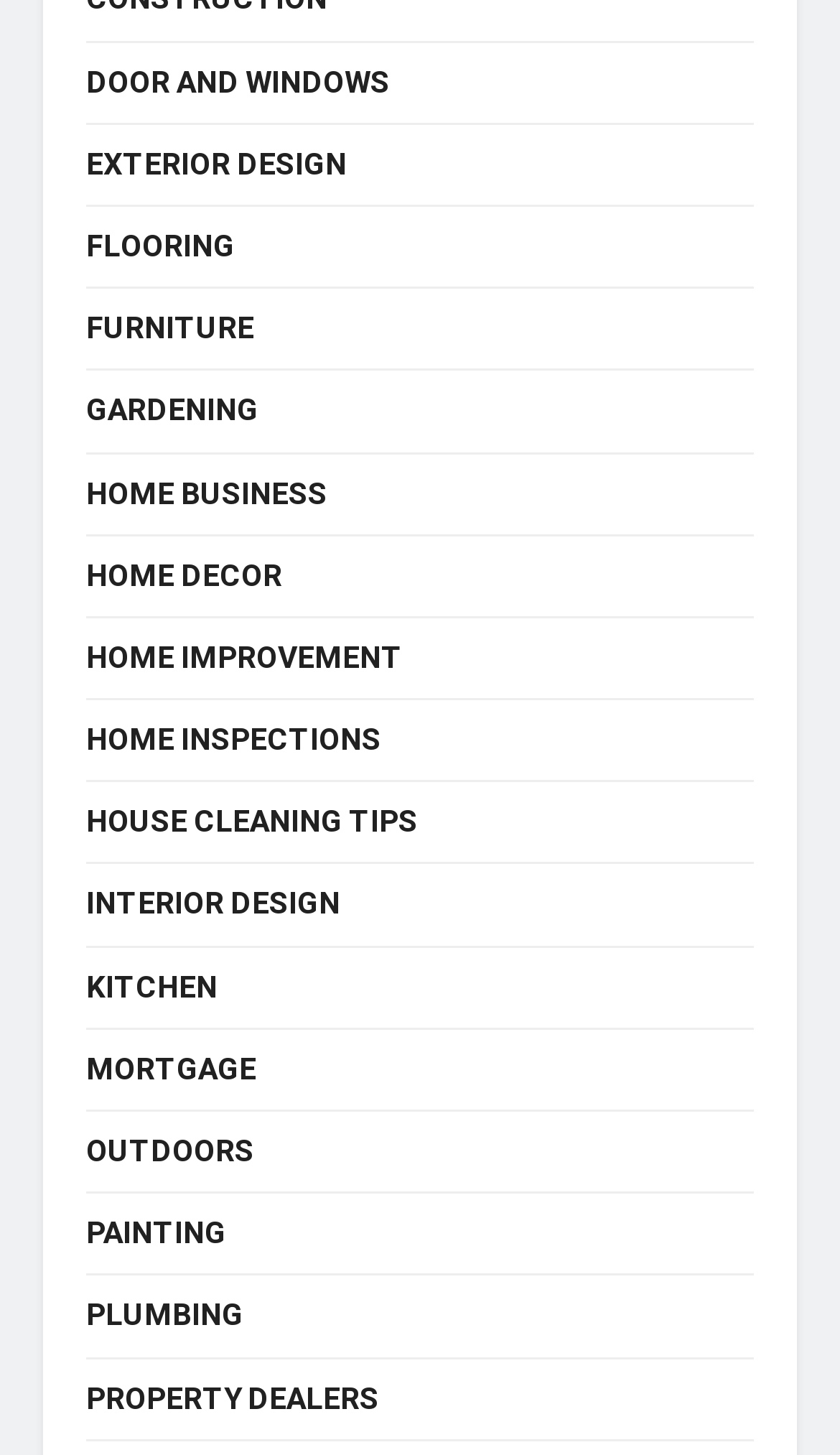What categories are available for home improvement?
Please use the image to provide an in-depth answer to the question.

Based on the links provided on the webpage, there are multiple categories available for home improvement, including door and windows, exterior design, flooring, furniture, and many more.